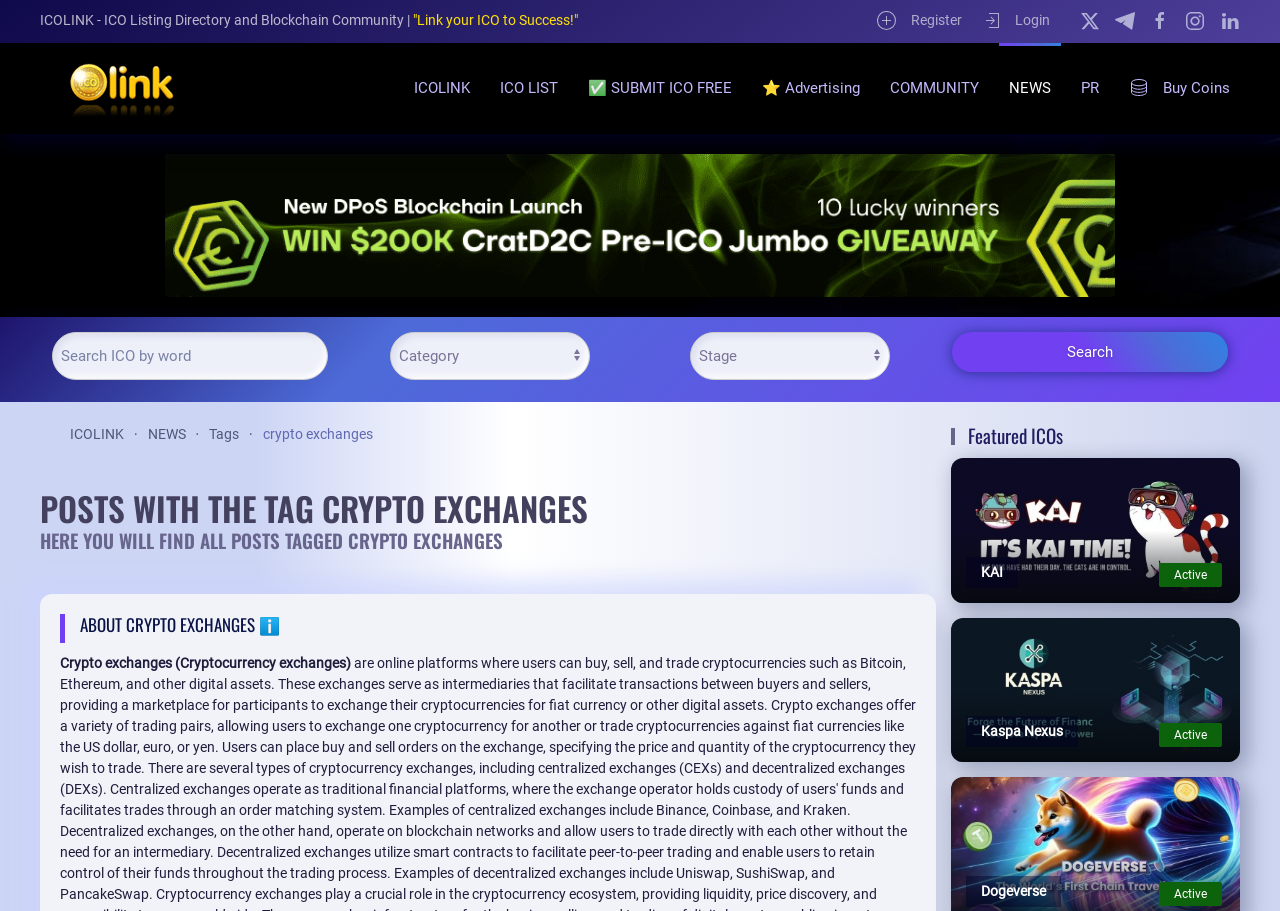How many featured ICOs are there?
Based on the image, please offer an in-depth response to the question.

There are two featured ICOs listed below the search bar, which are ICO KAI and ICO Kaspa Nexus.